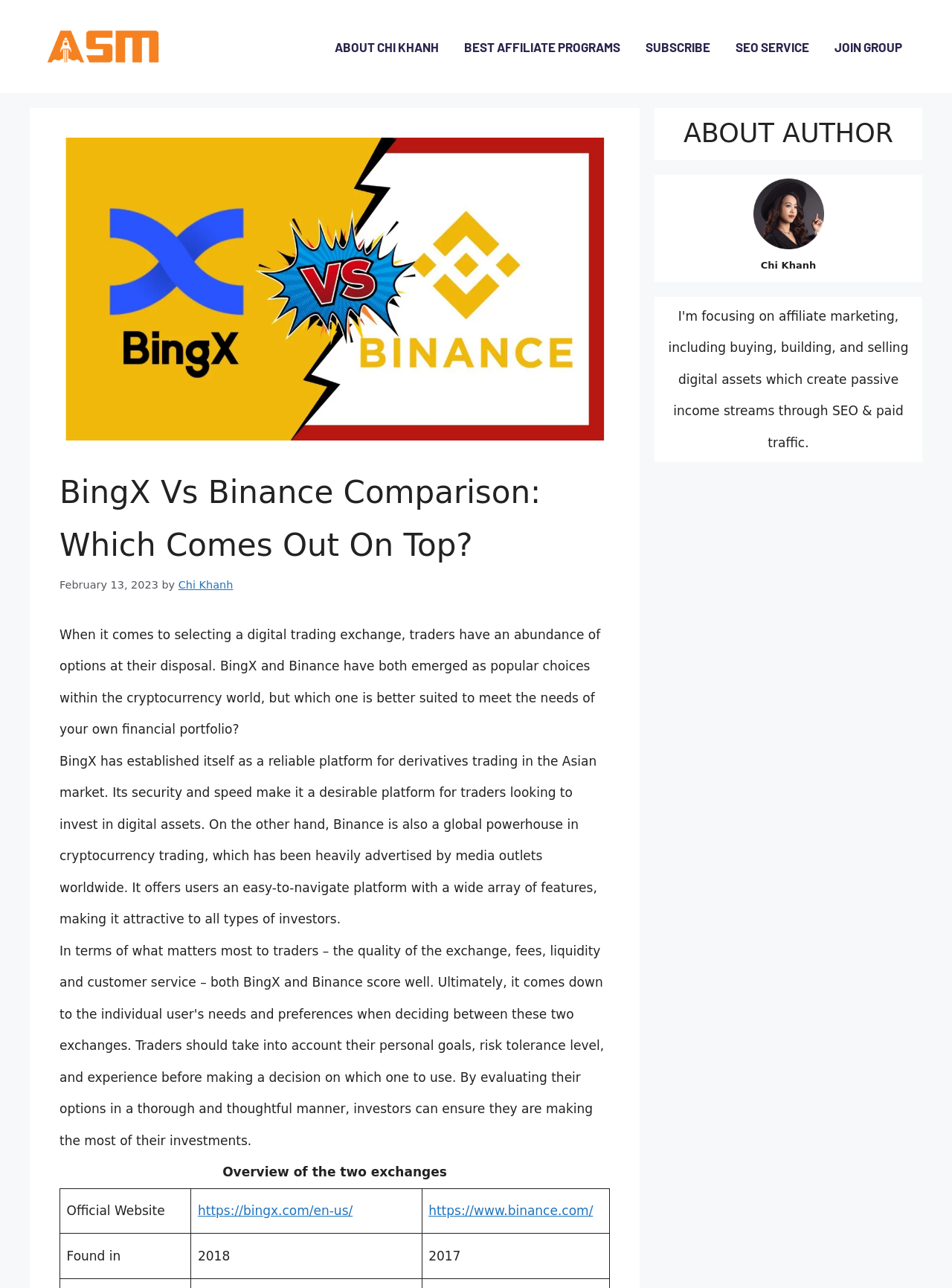Determine the bounding box coordinates of the region I should click to achieve the following instruction: "Visit the official website of BingX". Ensure the bounding box coordinates are four float numbers between 0 and 1, i.e., [left, top, right, bottom].

[0.208, 0.934, 0.37, 0.946]